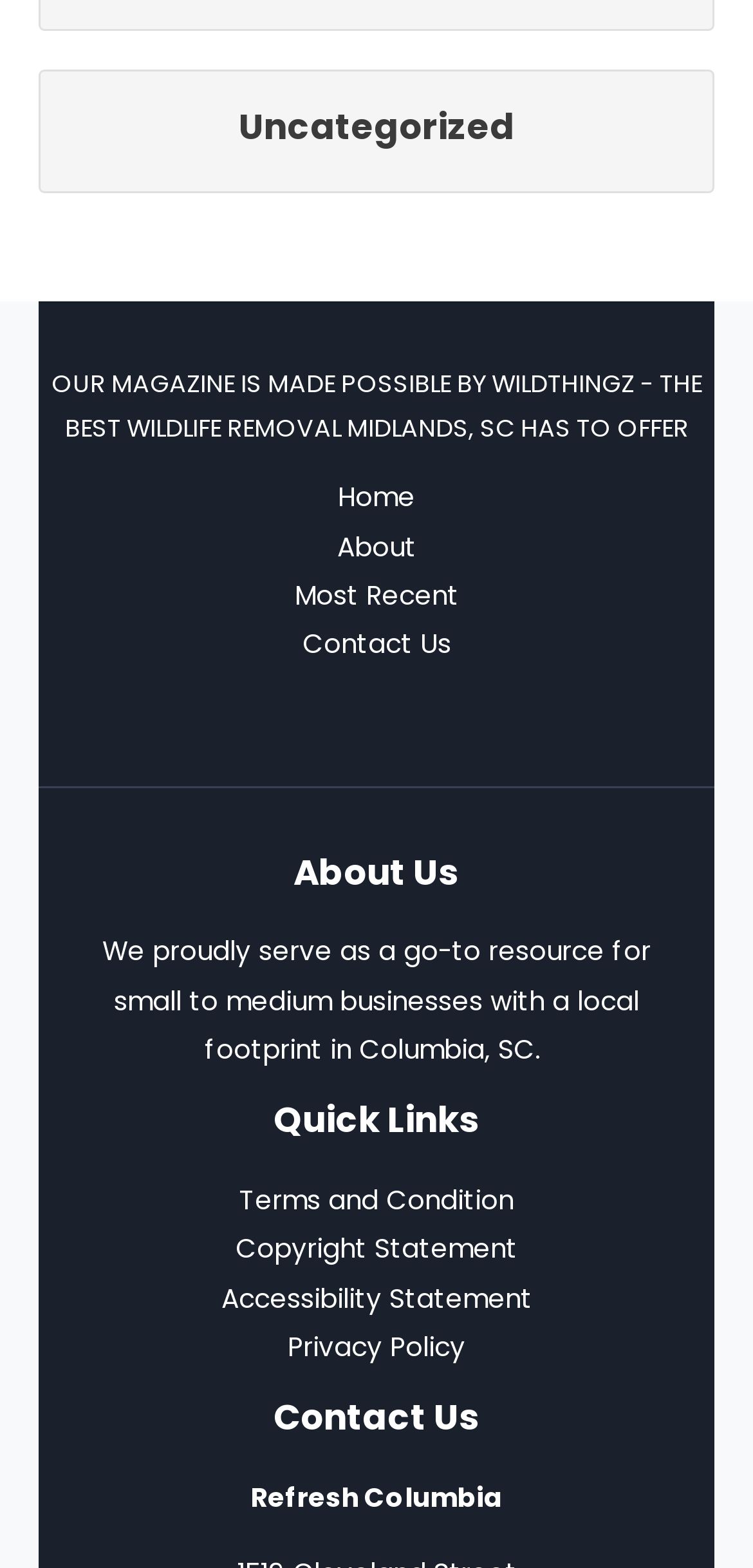Locate the bounding box coordinates of the clickable part needed for the task: "read About".

[0.427, 0.333, 0.573, 0.365]